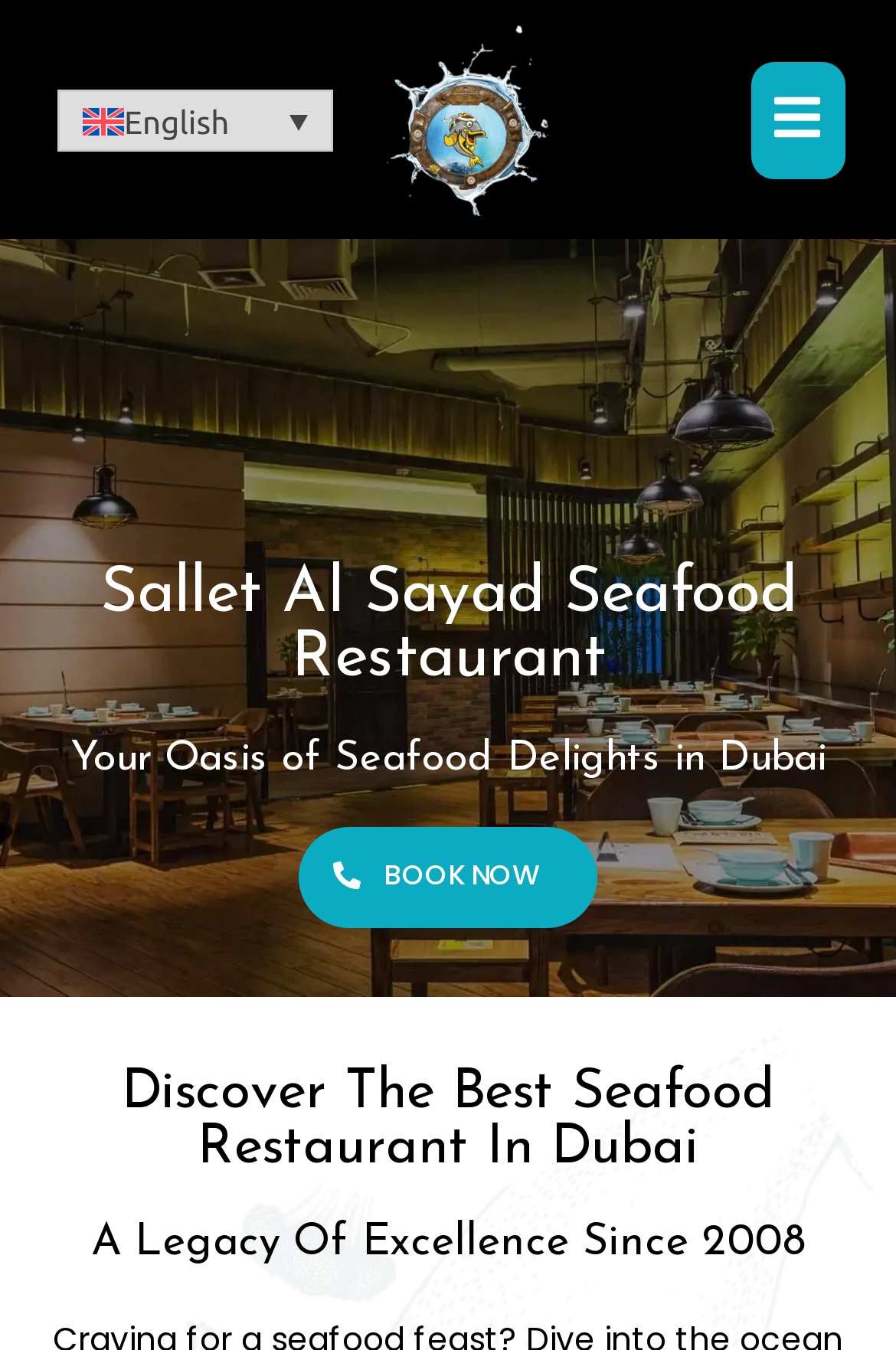Offer a thorough description of the webpage.

The webpage is about Sallet Al Sayad Restaurant, a seafood restaurant in Dubai. At the top left, there is a language selection option with "English" as the current choice. Next to it, there is a logo of the restaurant, which is an image. On the top right, there is a "Menu" button.

Below the logo, there is a heading that reads "Sallet Al Sayad Seafood Restaurant" followed by a subheading "Your Oasis of Seafood Delights in Dubai". Underneath, there is a call-to-action button "BOOK NOW" positioned slightly to the right.

Further down, there are two headings. The first one reads "Discover The Best Seafood Restaurant In Dubai" and the second one reads "A Legacy Of Excellence Since 2008". These headings are positioned near the bottom of the page, with the second one being closer to the bottom edge.